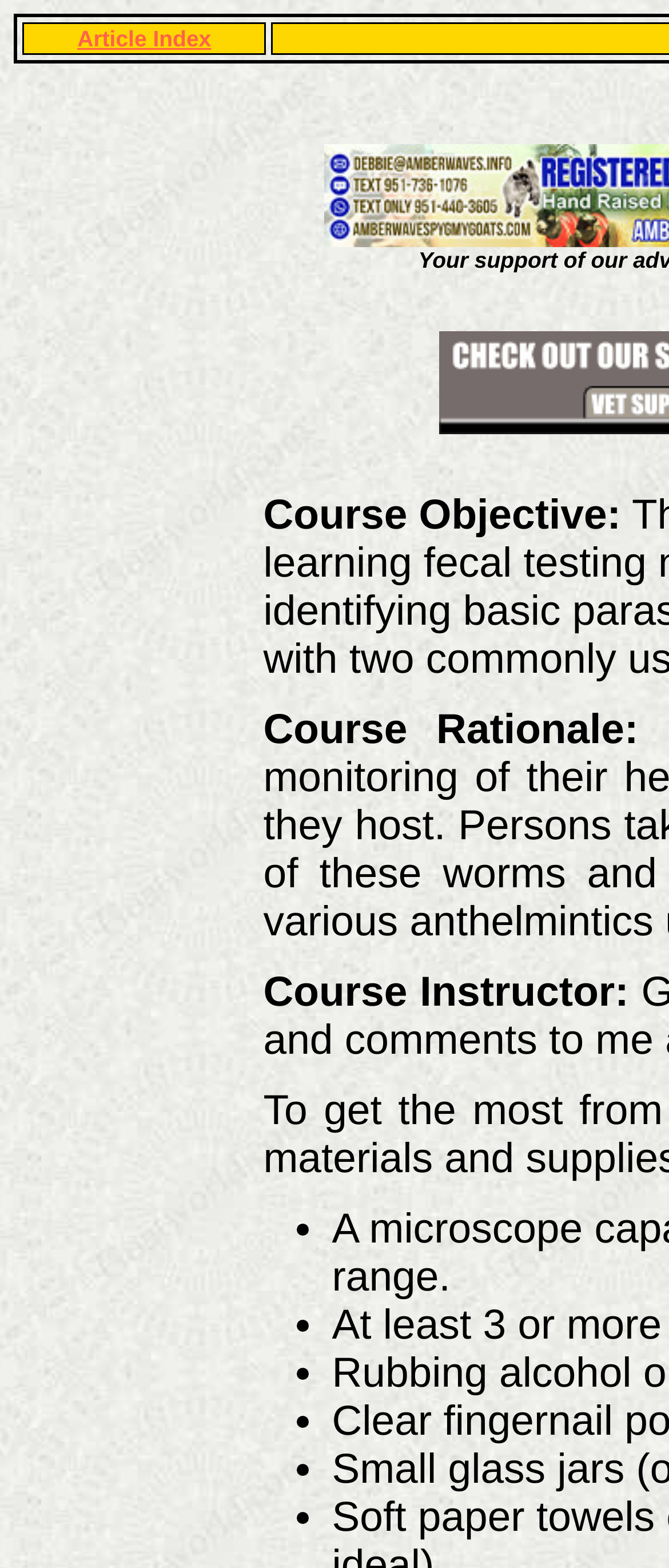Give a comprehensive overview of the webpage, including key elements.

This webpage is about a course on fecal testing methods and techniques for goats, specifically focusing on identifying basic parasites and observing parasite kill ratios with two commonly used wormers. 

At the top-left corner, there is a grid cell containing an "Article Index" link. Below this link, there are six list markers, represented by bullet points, arranged vertically in a column. These list markers are positioned near the top-center of the page.